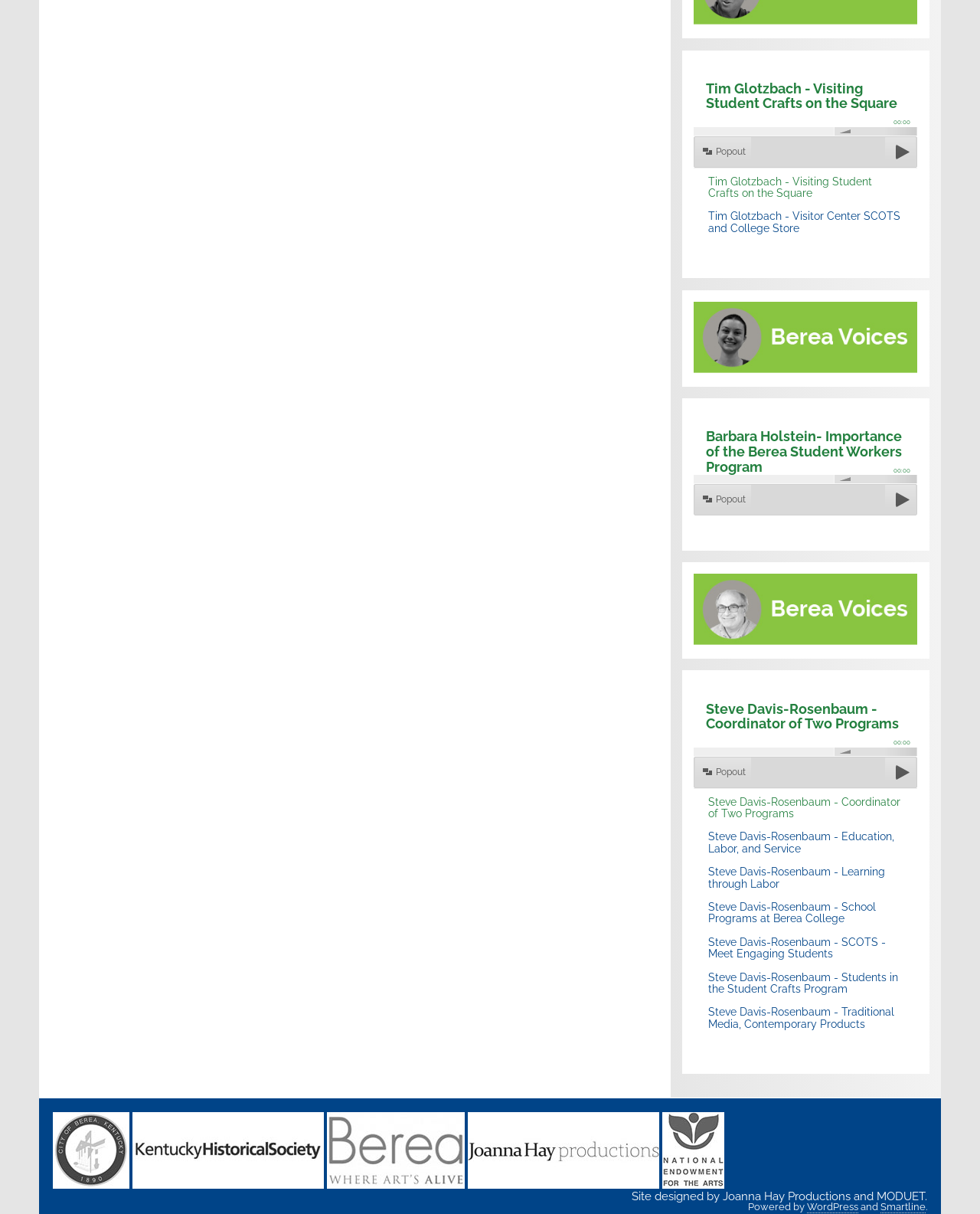Determine the bounding box coordinates for the UI element with the following description: "MODUET". The coordinates should be four float numbers between 0 and 1, represented as [left, top, right, bottom].

[0.894, 0.98, 0.943, 0.991]